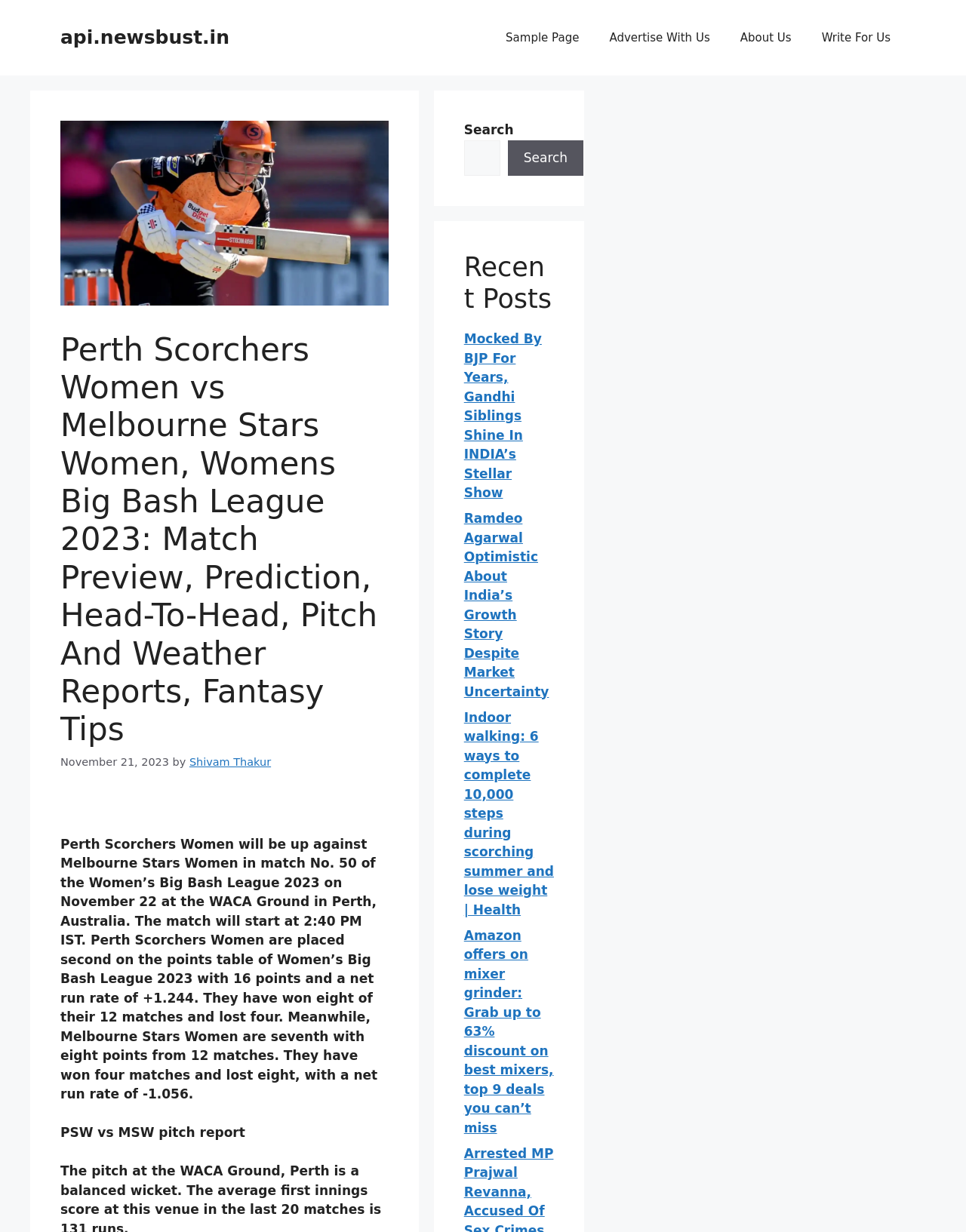What is the start time of the match in IST?
Using the image, provide a detailed and thorough answer to the question.

I found this answer by reading the first sentence of the article, which states 'Perth Scorchers Women will be up against Melbourne Stars Women in match No. 50 of the Women’s Big Bash League 2023 on November 22 at the WACA Ground in Perth, Australia. The match will start at 2:40 PM IST.'